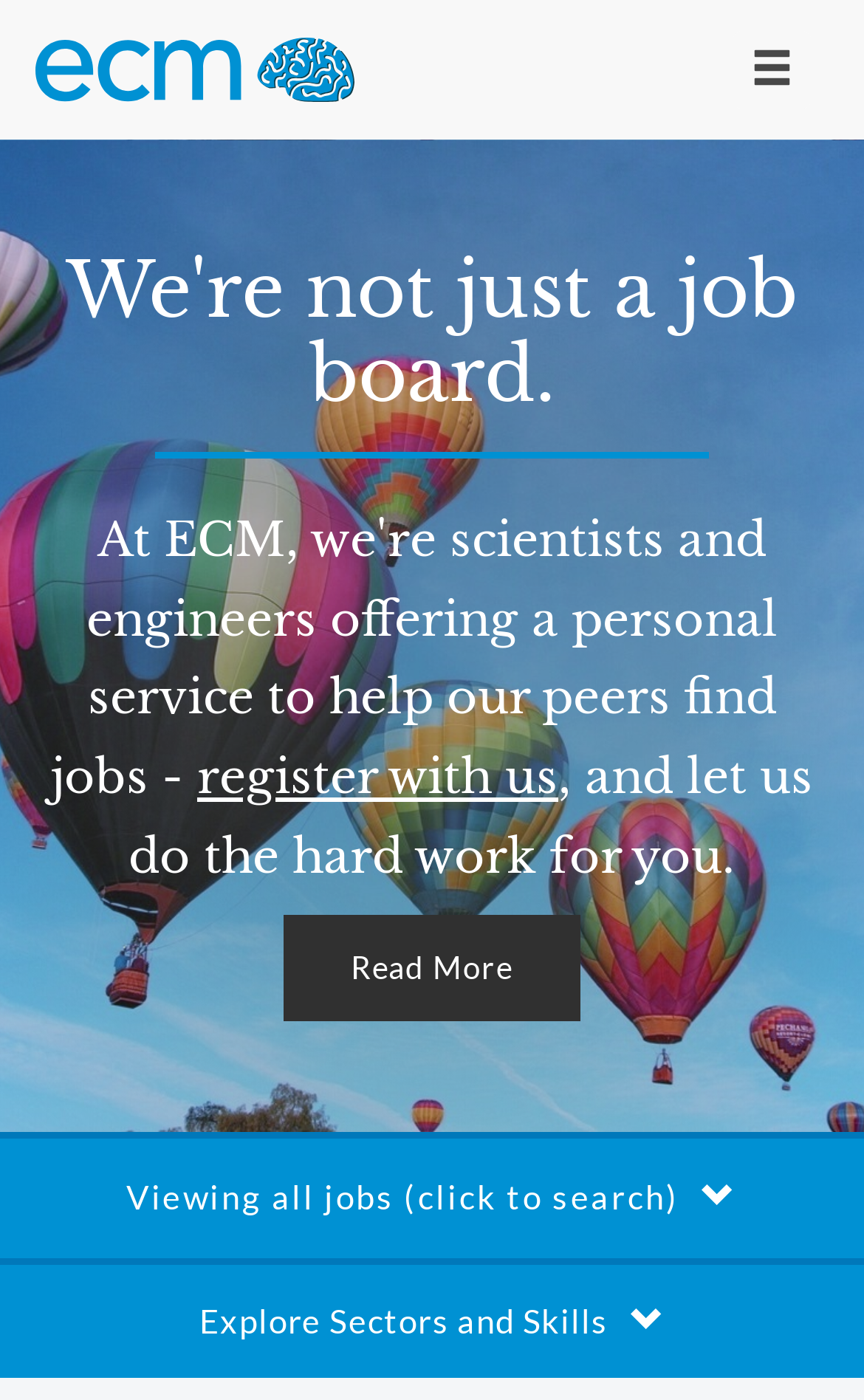From the webpage screenshot, predict the bounding box coordinates (top-left x, top-left y, bottom-right x, bottom-right y) for the UI element described here: yewafestival

None